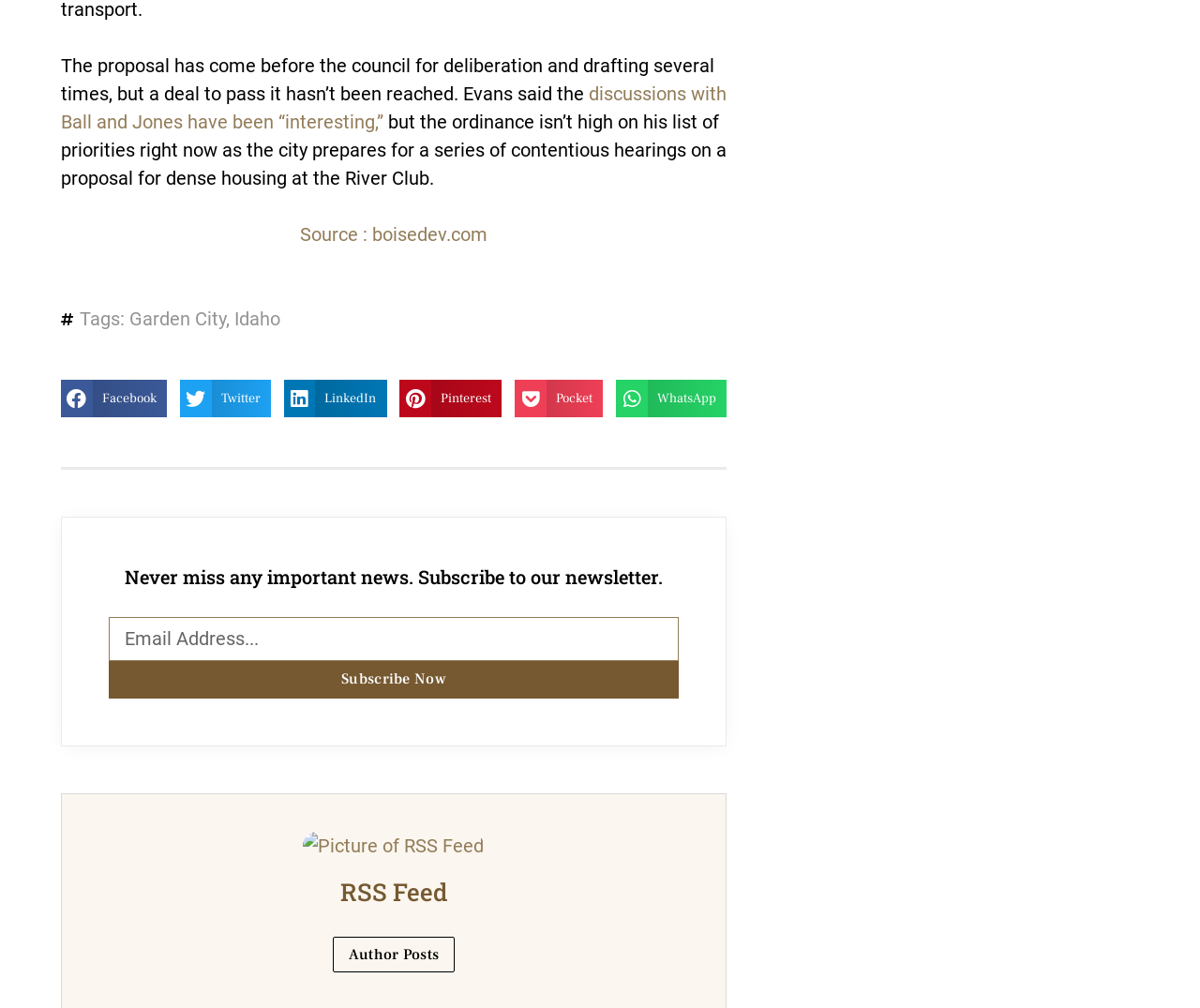Identify the bounding box coordinates of the clickable section necessary to follow the following instruction: "Subscribe to the newsletter". The coordinates should be presented as four float numbers from 0 to 1, i.e., [left, top, right, bottom].

[0.091, 0.612, 0.566, 0.656]